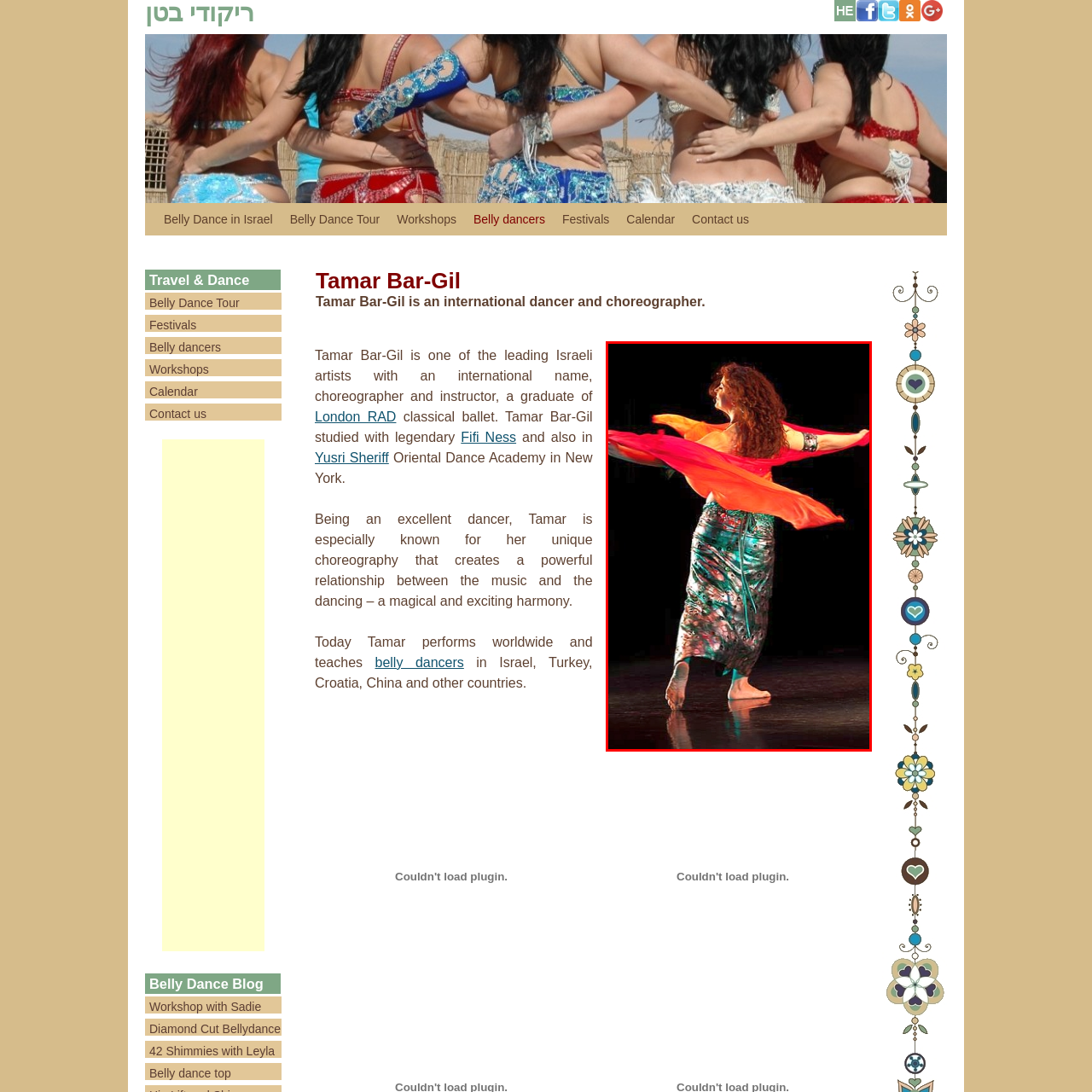Inspect the area marked by the red box and provide a short answer to the question: How many silk sashes does the dancer have?

Two